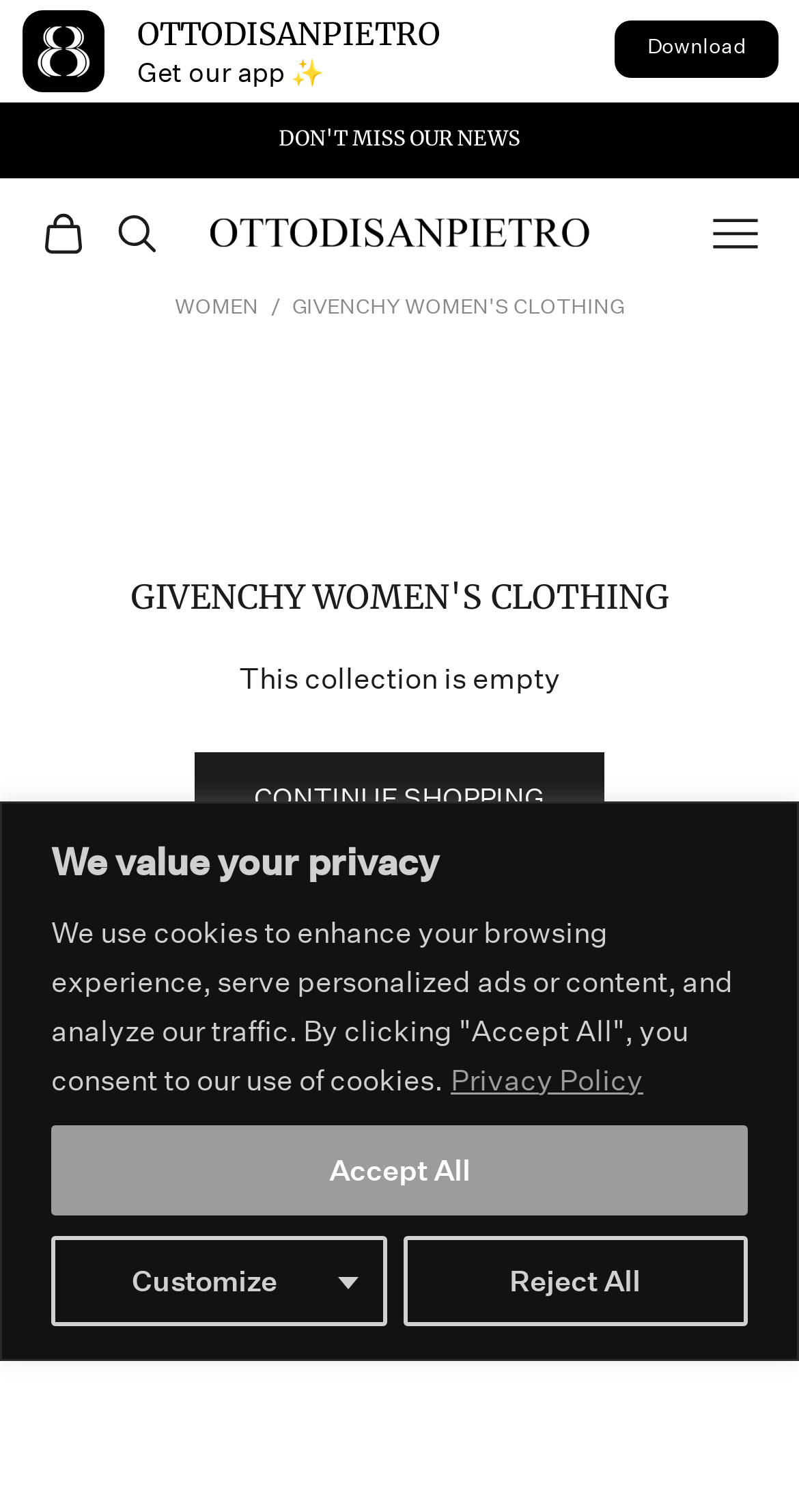What is the category of the current page?
From the screenshot, supply a one-word or short-phrase answer.

WOMEN